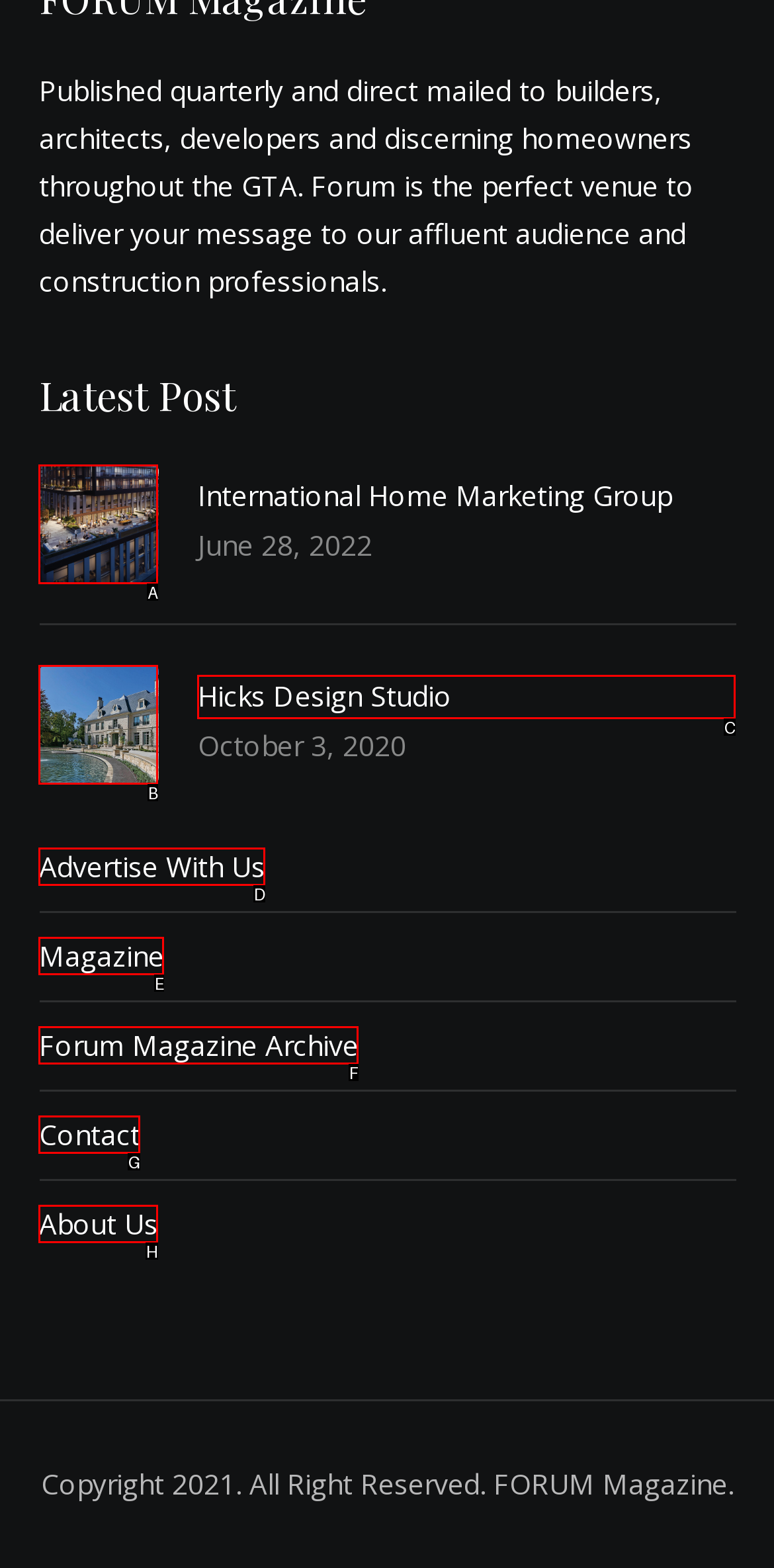Tell me which one HTML element best matches the description: About Us Answer with the option's letter from the given choices directly.

H